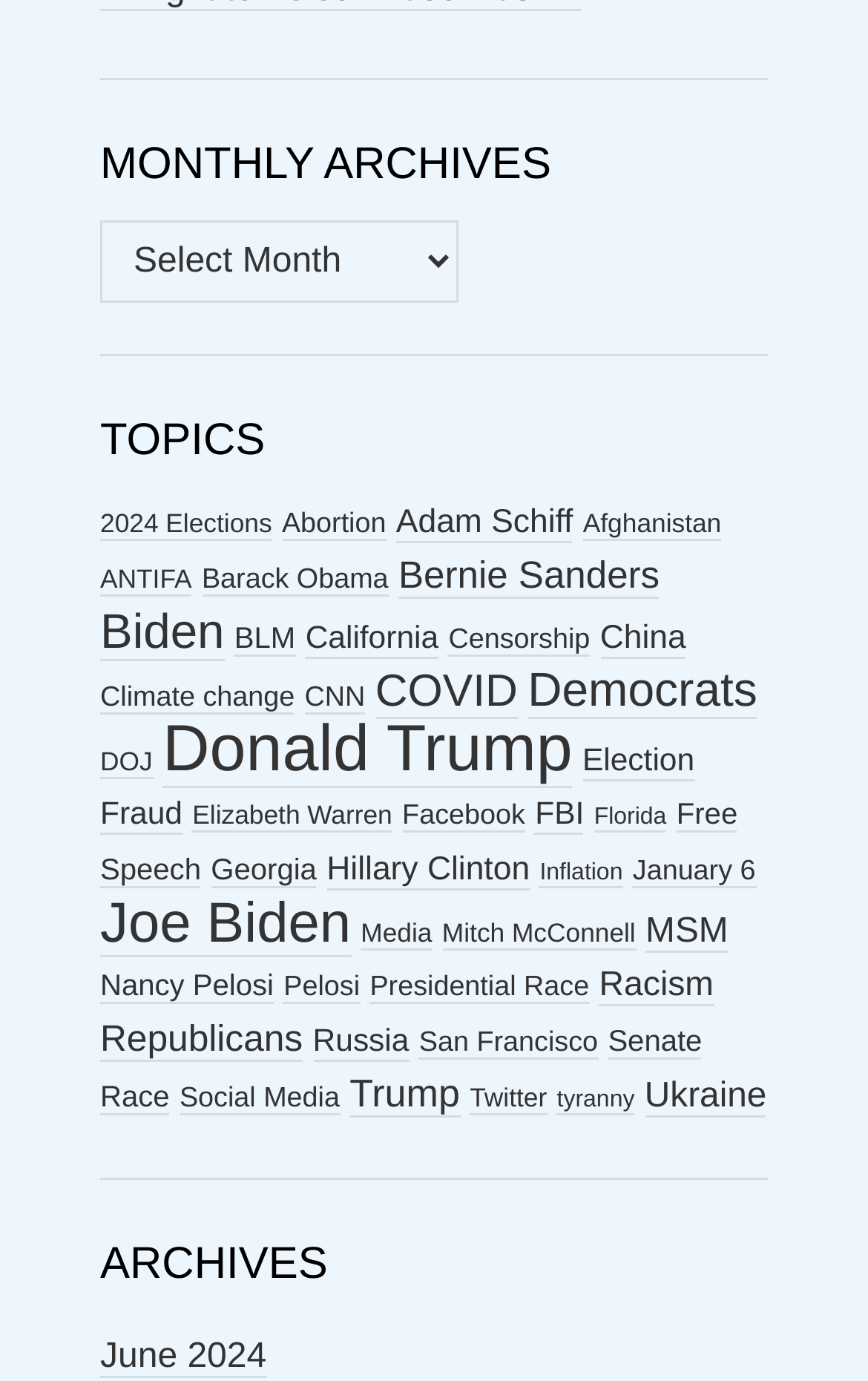Show the bounding box coordinates for the element that needs to be clicked to execute the following instruction: "View articles about 2024 Elections". Provide the coordinates in the form of four float numbers between 0 and 1, i.e., [left, top, right, bottom].

[0.115, 0.369, 0.313, 0.392]